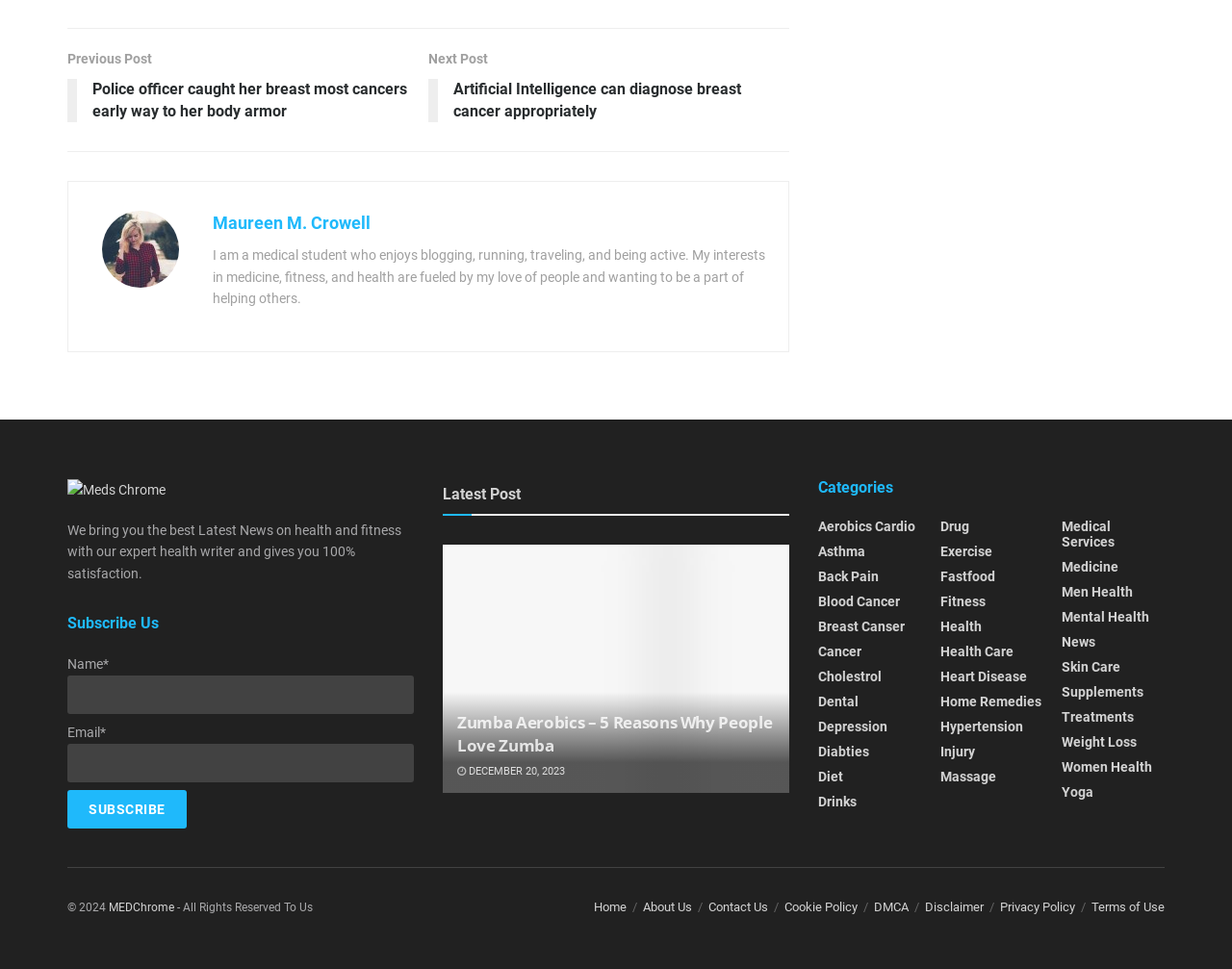Determine the bounding box coordinates of the clickable region to carry out the instruction: "Browse the 'ARTWALK' category with 514 items".

None